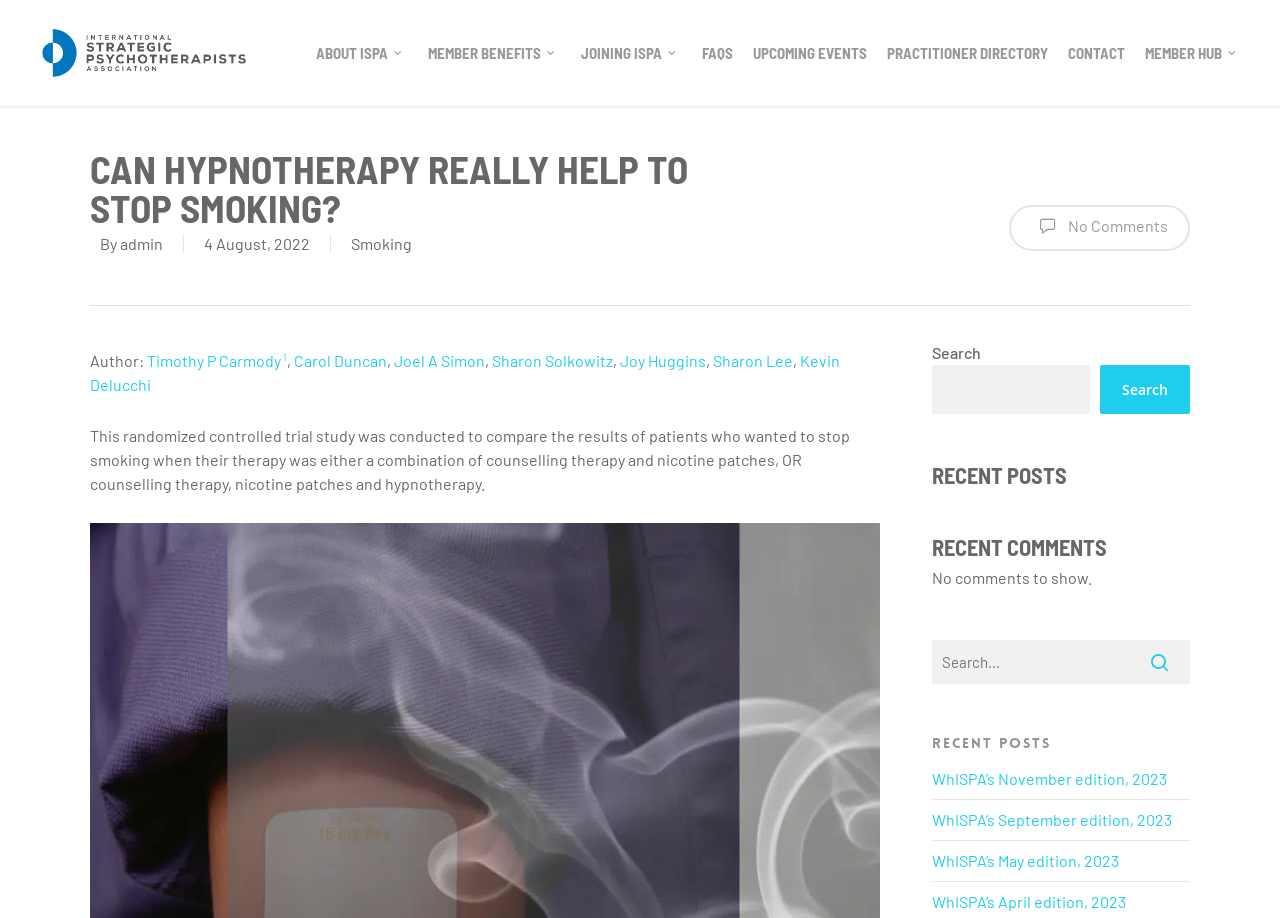Highlight the bounding box coordinates of the region I should click on to meet the following instruction: "Read the article by Timothy P Carmody".

[0.115, 0.383, 0.22, 0.403]